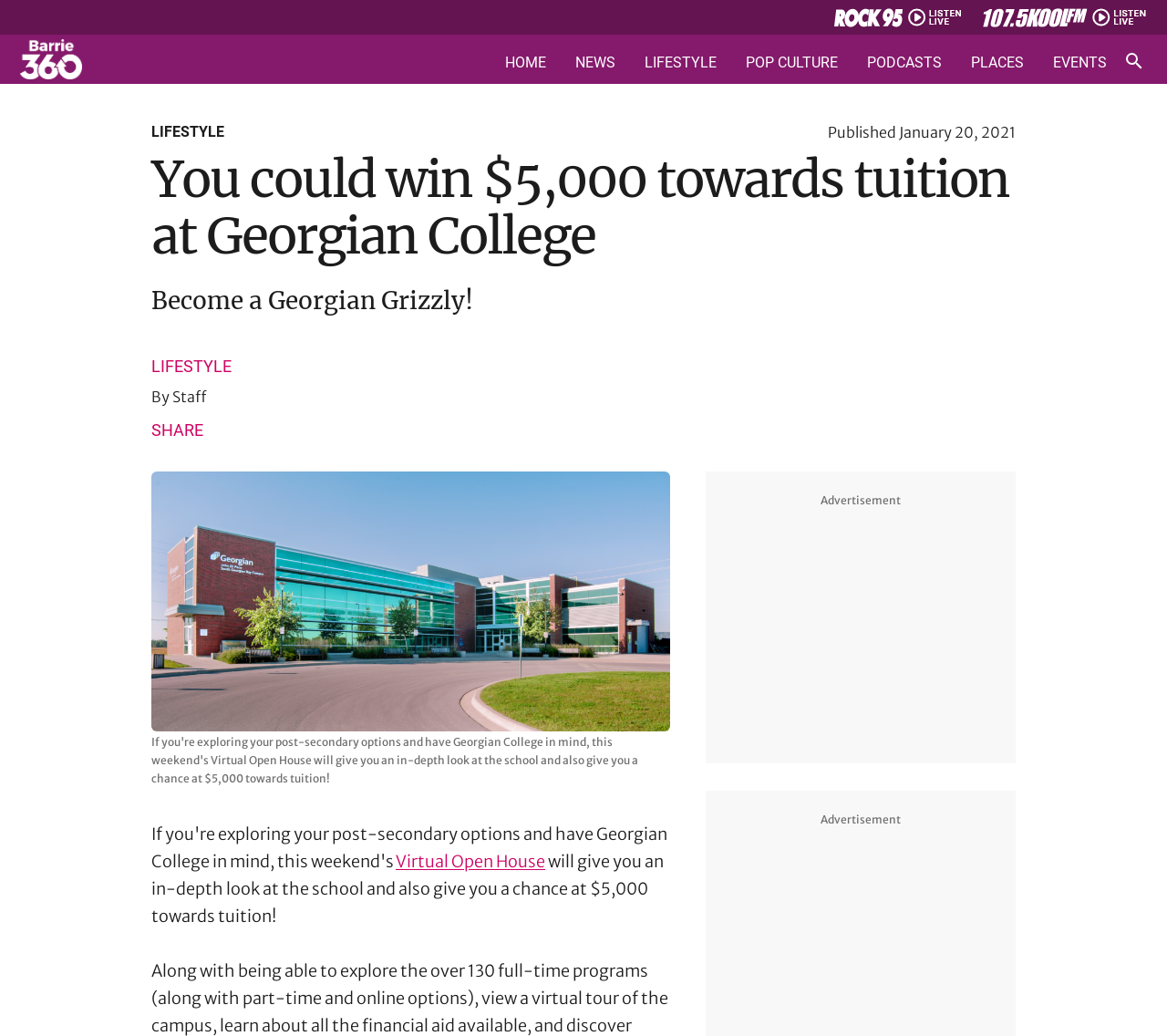Show me the bounding box coordinates of the clickable region to achieve the task as per the instruction: "Click the 'SHARE' link".

[0.13, 0.406, 0.174, 0.424]